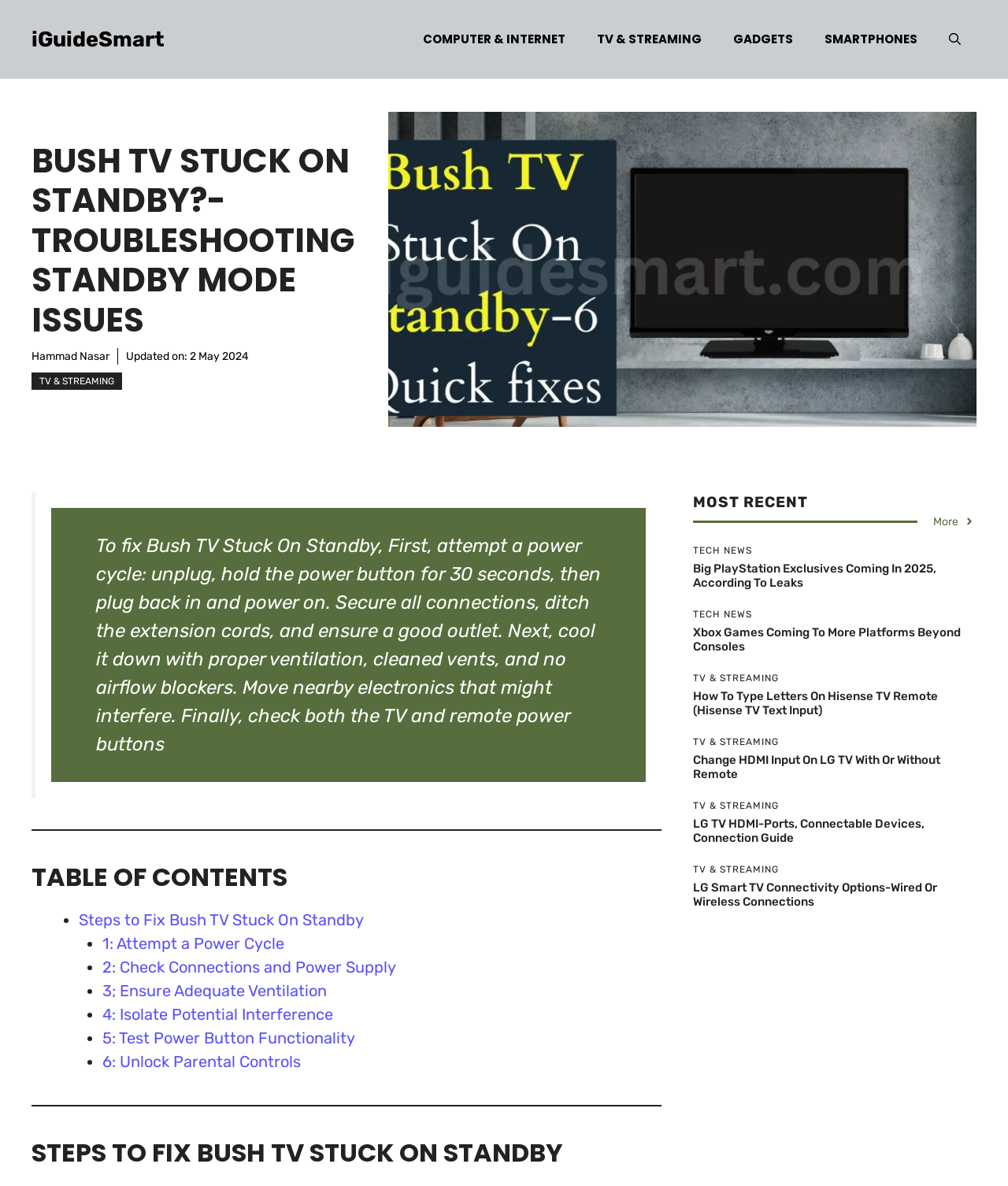Provide a thorough summary of the webpage.

This webpage is about troubleshooting standby mode issues on a Bush TV. At the top, there is a banner with a link to the website "iGuideSmart" and a navigation menu with links to different categories such as "COMPUTER & INTERNET", "TV & STREAMING", "GADGETS", and "SMARTPHONES". 

Below the navigation menu, there is a heading that reads "BUSH TV STUCK ON STANDBY?-TROUBLESHOOTING STANDBY MODE ISSUES". Next to it, there is a link to the author's name "Hammad Nasar" and a timestamp indicating when the article was updated.

On the left side of the page, there is a figure with a featured image related to the topic. Below the image, there is a blockquote with a brief summary of the troubleshooting steps, which includes attempting a power cycle, securing connections, cooling down the TV, and checking power buttons.

Under the blockquote, there is a table of contents with links to different sections of the article, including "Steps to Fix Bush TV Stuck On Standby", "Attempt a Power Cycle", "Check Connections and Power Supply", and more.

On the right side of the page, there are several headings and links to other articles, categorized under "MOST RECENT", "TECH NEWS", and "TV & STREAMING". These articles have titles such as "Big PlayStation Exclusives Coming In 2025, According To Leaks", "Xbox Games Coming To More Platforms Beyond Consoles", and "How To Type Letters On Hisense TV Remote (Hisense TV Text Input)".